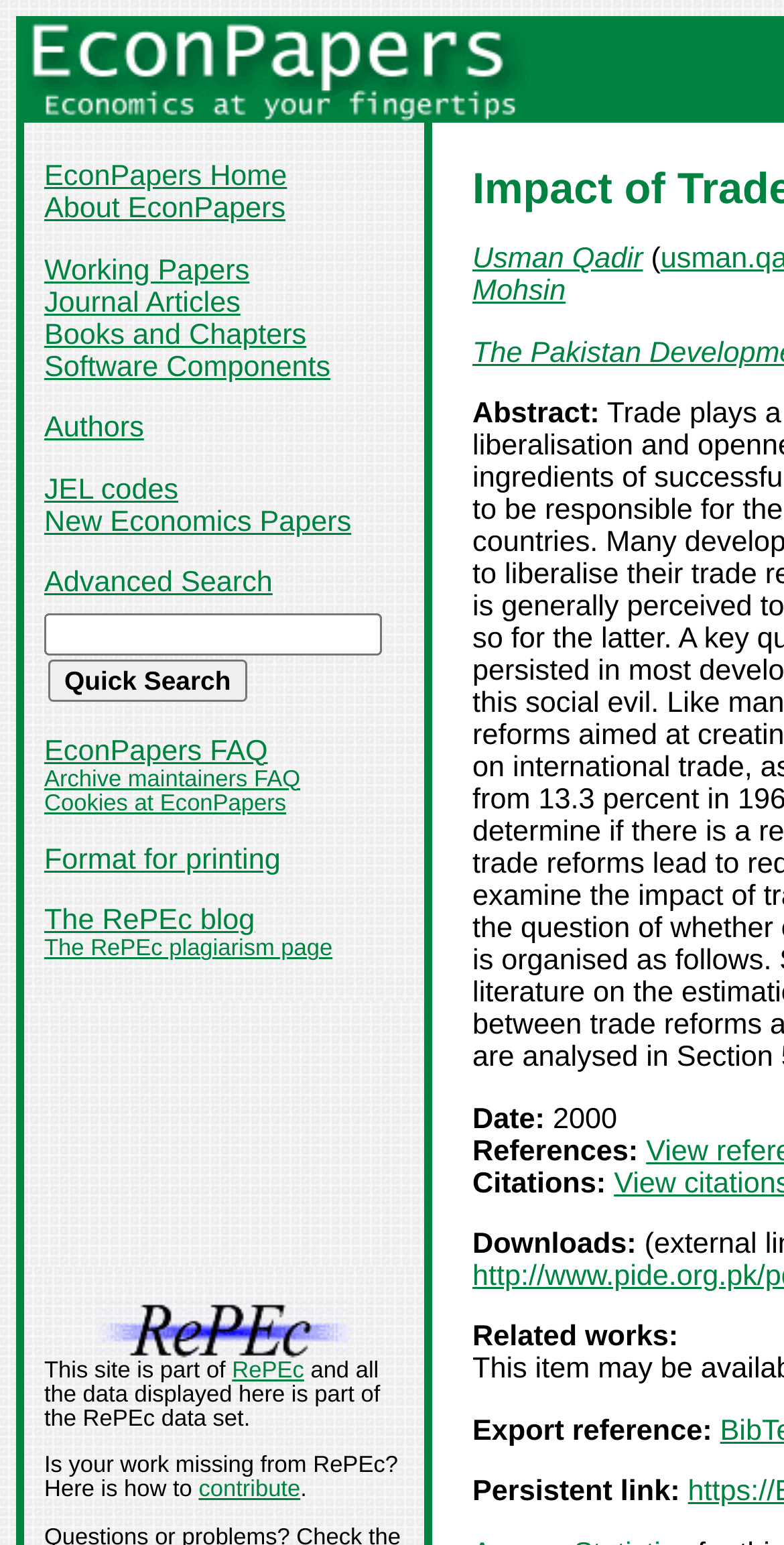Indicate the bounding box coordinates of the element that must be clicked to execute the instruction: "Search for papers". The coordinates should be given as four float numbers between 0 and 1, i.e., [left, top, right, bottom].

[0.062, 0.427, 0.315, 0.454]